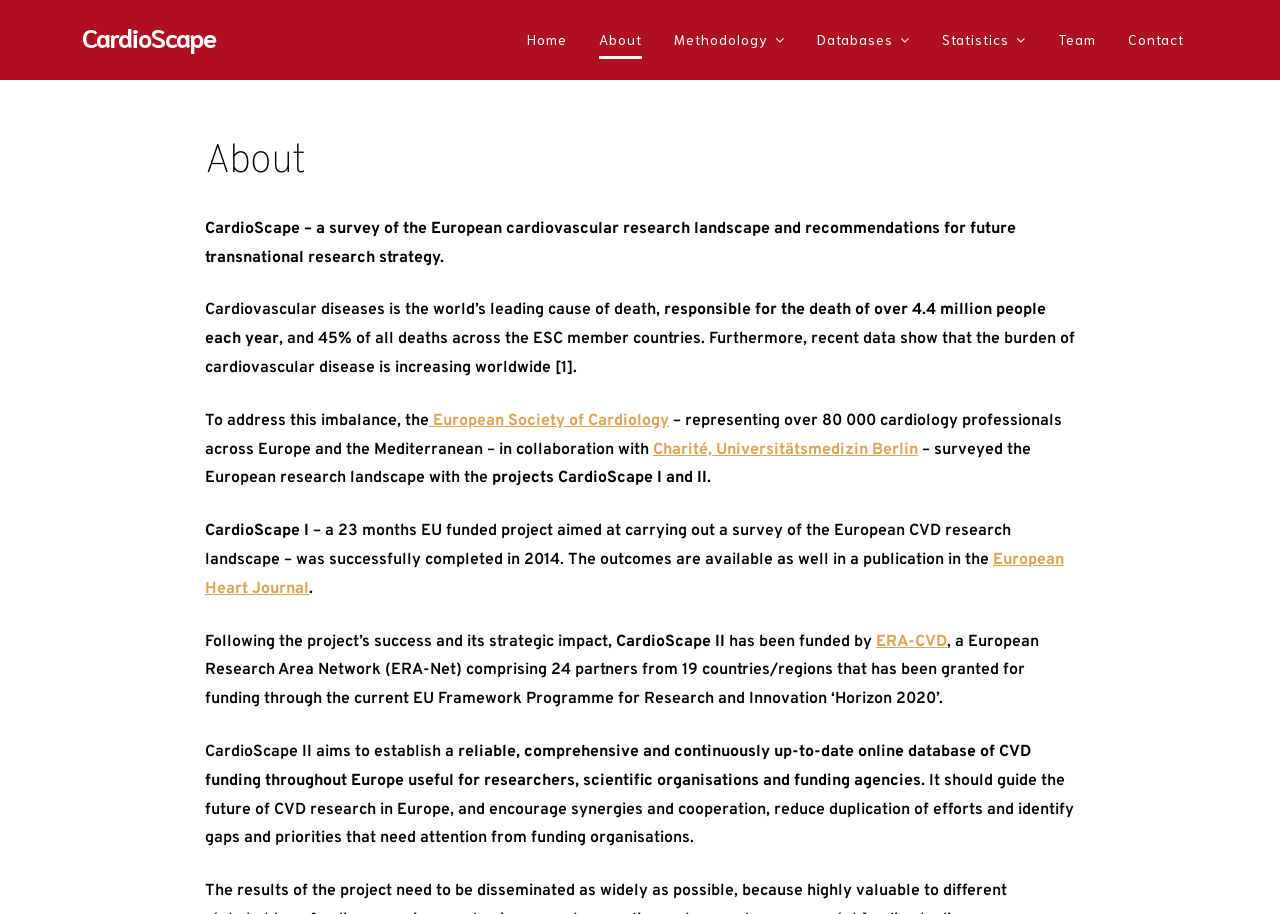Can you pinpoint the bounding box coordinates for the clickable element required for this instruction: "Explore the 'Reviews' page"? The coordinates should be four float numbers between 0 and 1, i.e., [left, top, right, bottom].

None